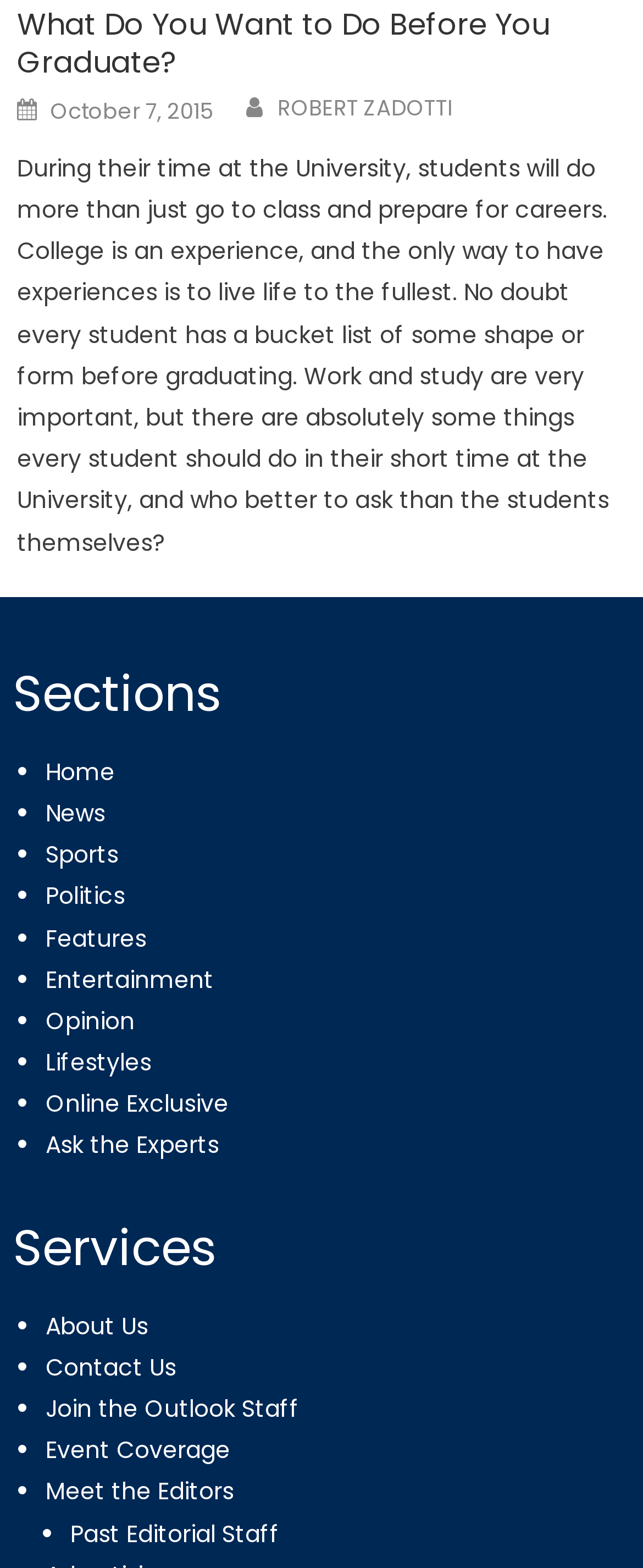What is the date of the first article?
Using the information from the image, give a concise answer in one word or a short phrase.

October 7, 2015